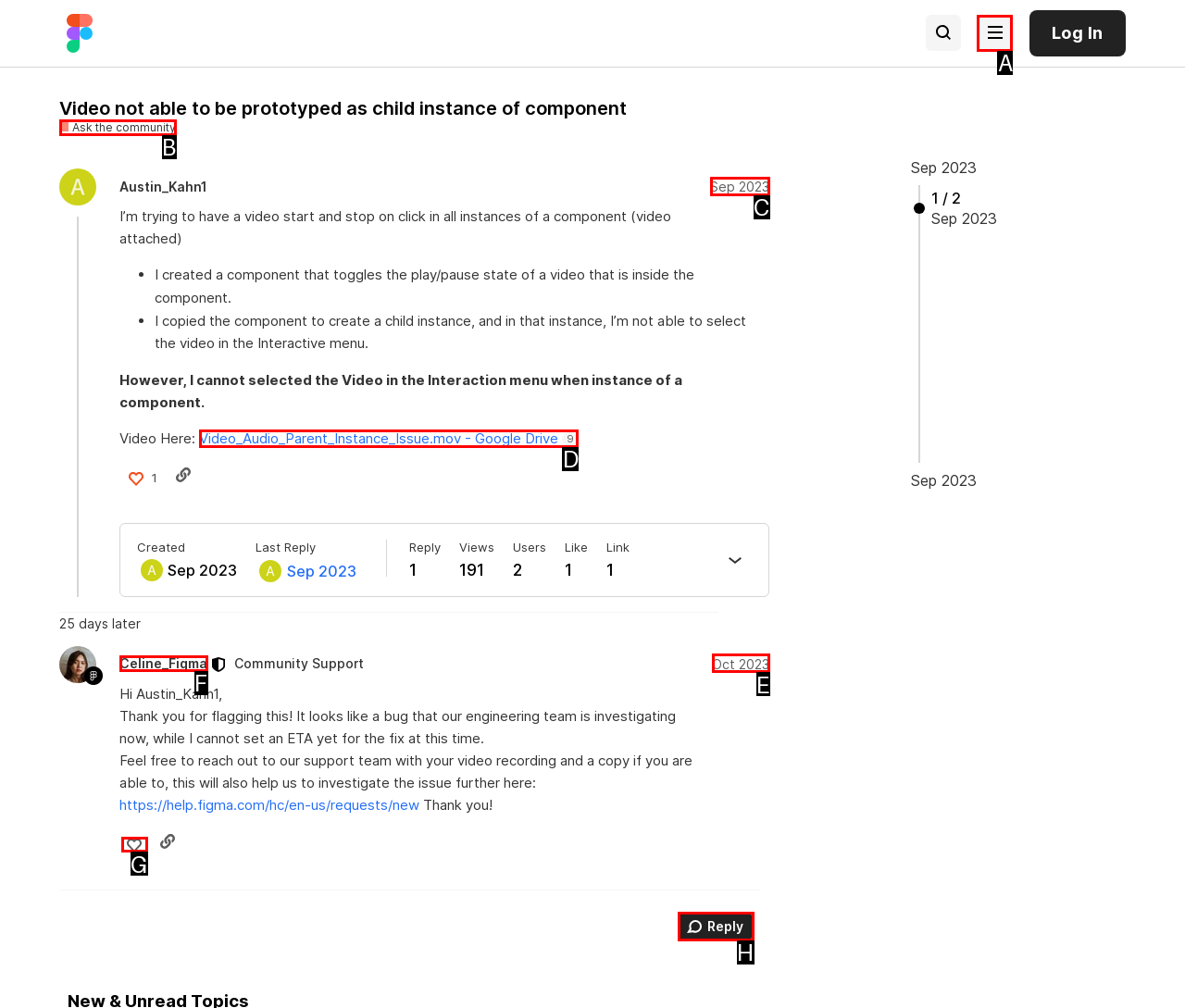Determine which HTML element should be clicked for this task: Reply to the post
Provide the option's letter from the available choices.

H